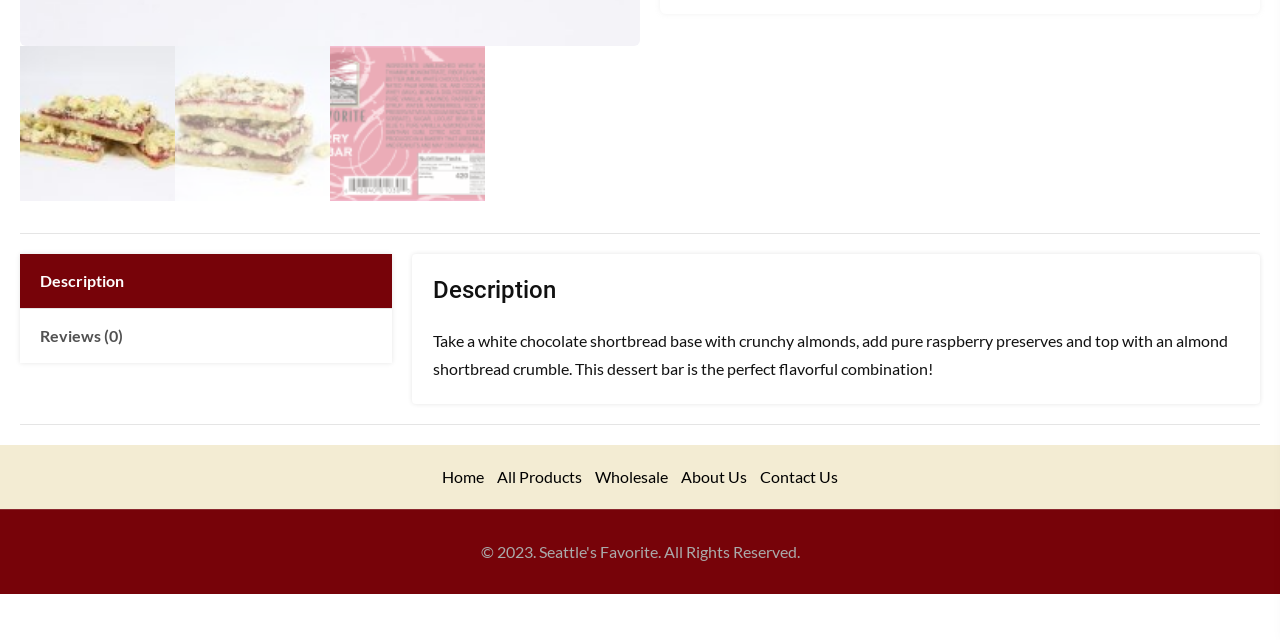Bounding box coordinates must be specified in the format (top-left x, top-left y, bottom-right x, bottom-right y). All values should be floating point numbers between 0 and 1. What are the bounding box coordinates of the UI element described as: Home

[0.341, 0.718, 0.382, 0.771]